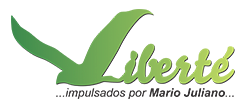Please look at the image and answer the question with a detailed explanation: What is the shape incorporated into the logo?

The logo features a stylized leaf, which embodies nature and complements the text, reinforcing the organization's focus on agricultural development and community engagement.